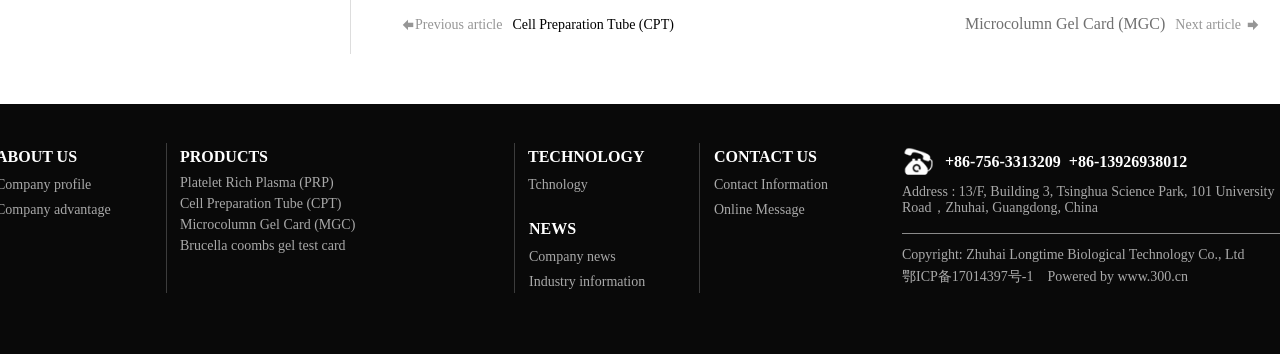Please locate the bounding box coordinates of the element that needs to be clicked to achieve the following instruction: "View Cell Preparation Tube (CPT) information". The coordinates should be four float numbers between 0 and 1, i.e., [left, top, right, bottom].

[0.141, 0.553, 0.267, 0.595]